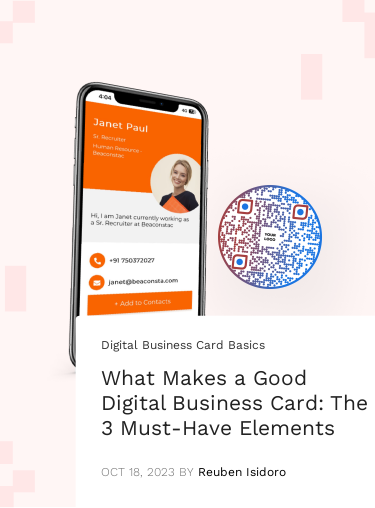Offer a detailed explanation of what is happening in the image.

The image showcases a digital business card displayed on a mobile device. The card features a professional profile for "Janet Paul," identified as a Senior Recruiter in Human Resources, complete with a friendly introduction that states, "Hi, I am Janet currently working as a Sr. Recruiter at Beaconstac." Contact information, including a phone number and email, is prominently displayed, making it easy for potential contacts to reach out. Next to the card, there is a QR code, which likely provides a quick way for others to connect or obtain more information. This image accompanies an article titled "What Makes a Good Digital Business Card: The 3 Must-Have Elements," published on October 18, 2023, by Reuben Isidoro, emphasizing the importance and functionality of digital business cards in modern networking.